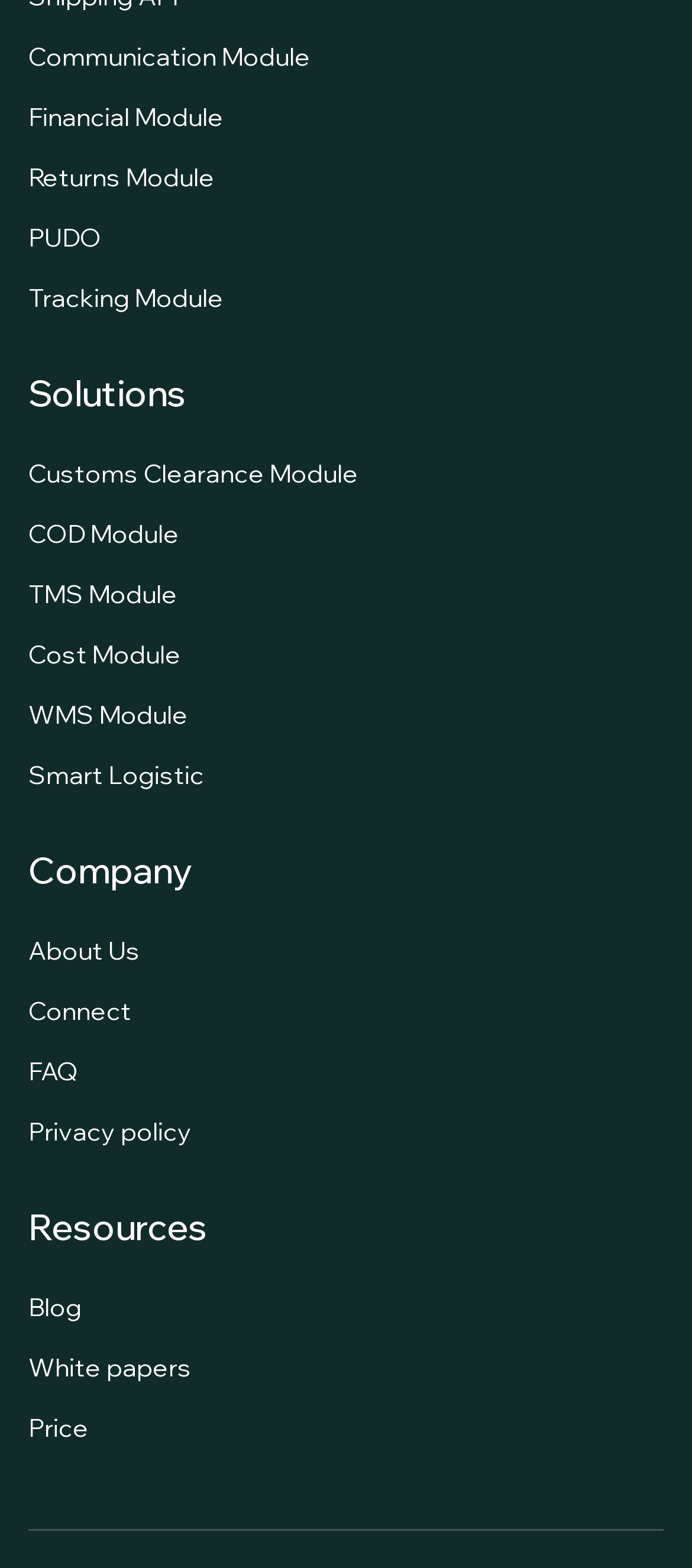Specify the bounding box coordinates of the element's area that should be clicked to execute the given instruction: "Find the clinic's contact information". The coordinates should be four float numbers between 0 and 1, i.e., [left, top, right, bottom].

None